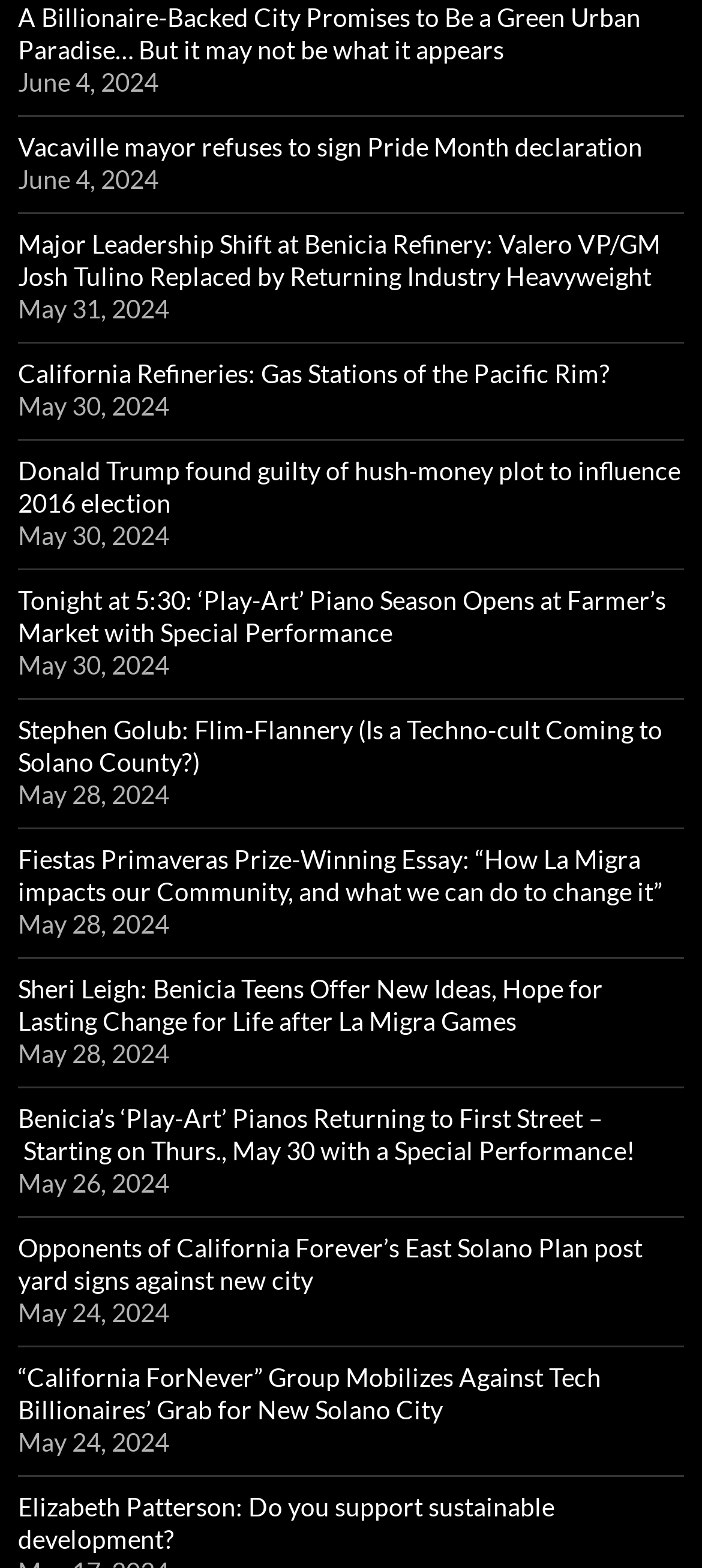Please give a succinct answer using a single word or phrase:
How many articles are there with dates in May 2024?

5